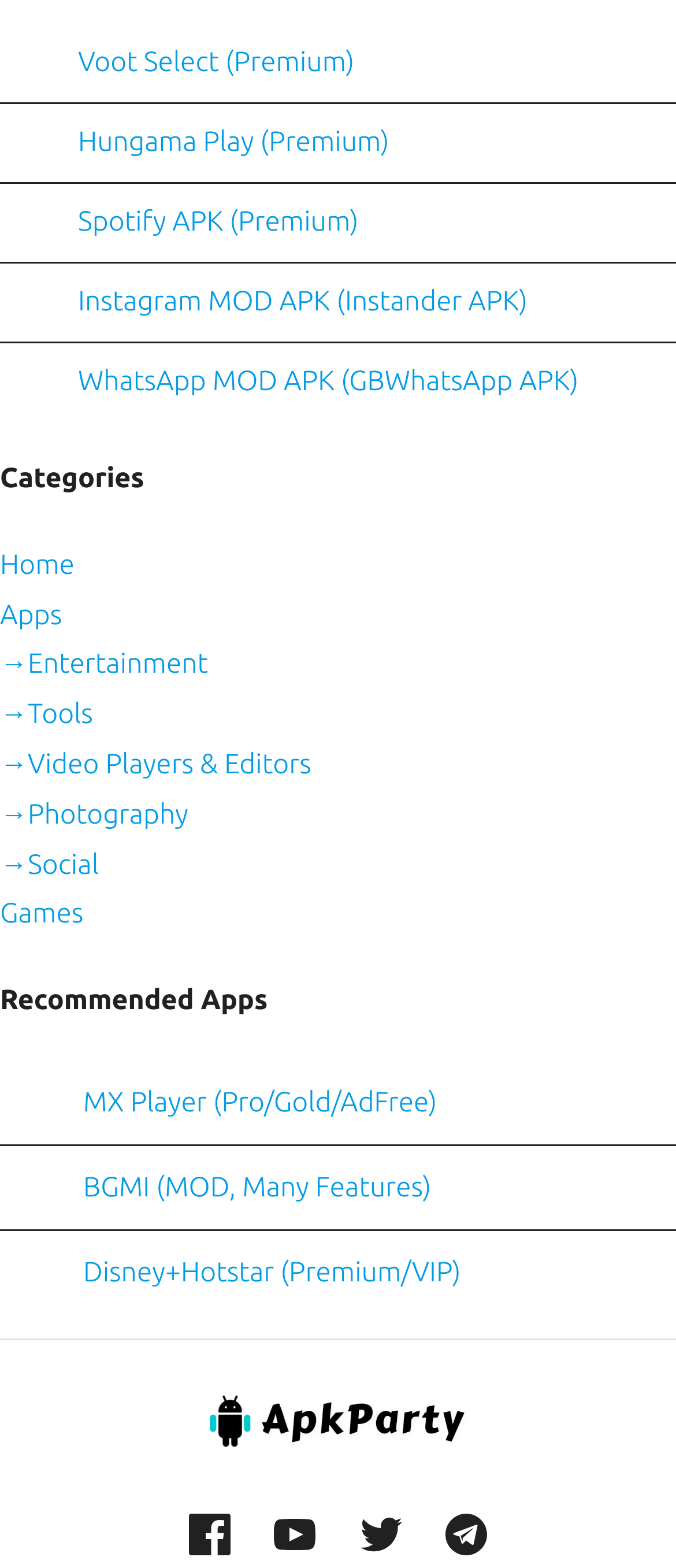Please identify the bounding box coordinates of the area that needs to be clicked to fulfill the following instruction: "Explore Instagram MOD APK (Instander APK)."

[0.0, 0.171, 0.781, 0.215]